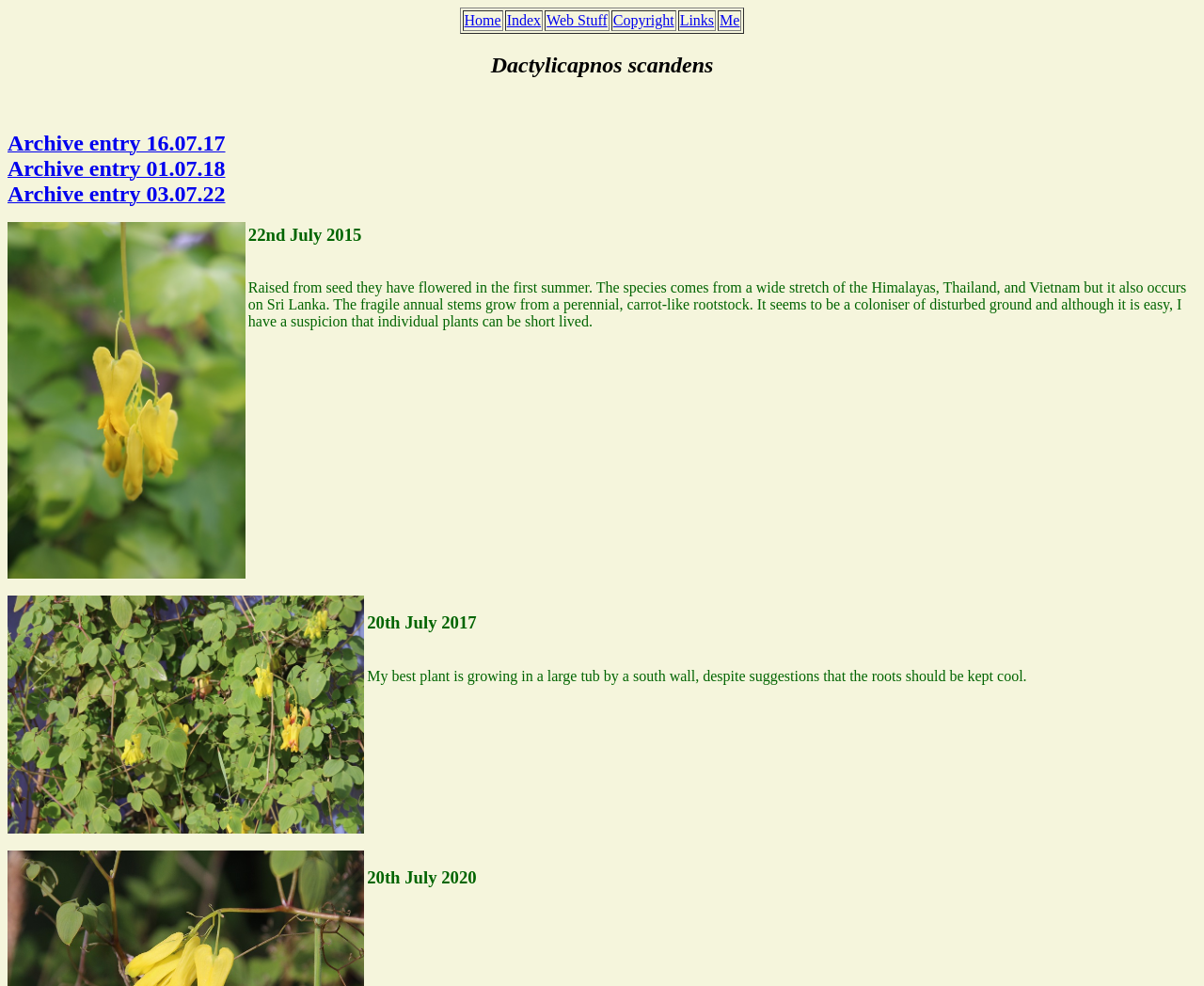Answer succinctly with a single word or phrase:
Where does the species Dactylicapnos scandens come from?

Himalayas, Thailand, Vietnam, and Sri Lanka